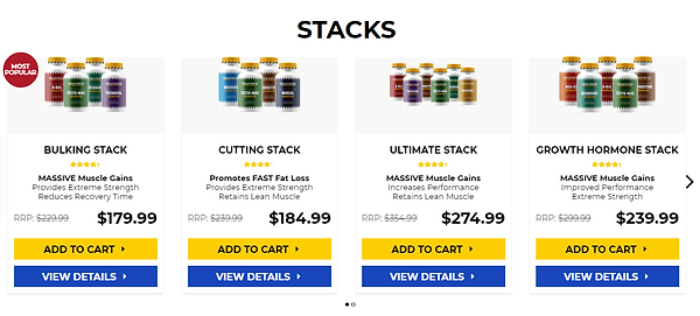Use a single word or phrase to answer the question:
How many product options are available in the STACKS layout?

4